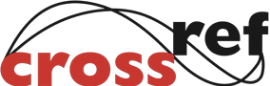Describe all the visual components present in the image.

The image displayed features the logo of CrossRef, an organization that plays a crucial role in supporting scholarly research by providing a system for citation linking and digital object identifier (DOI) registration. The logo is characterized by the word "cross" in a bold red font, followed by "ref" in a sleek black typeface, intertwined with abstract lines that suggest connectivity and flow. This design symbolizes the organization’s commitment to enhancing access to academic content and facilitating efficient referencing in a wide range of scholarly publications. CrossRef is often associated with initiatives that promote collaboration and integrity in scholarly communication.